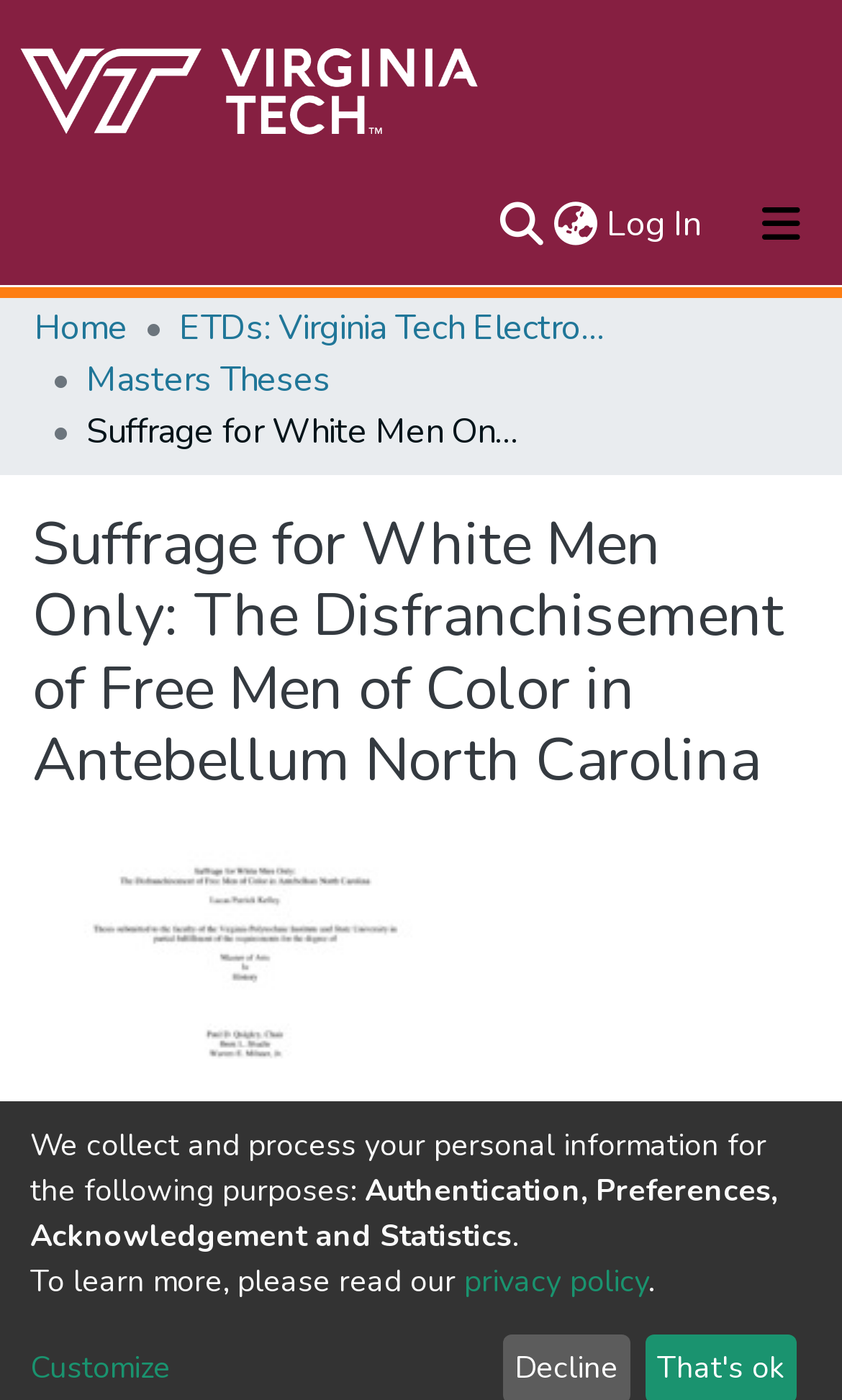What is the name of the repository?
Provide a short answer using one word or a brief phrase based on the image.

VTechWorks